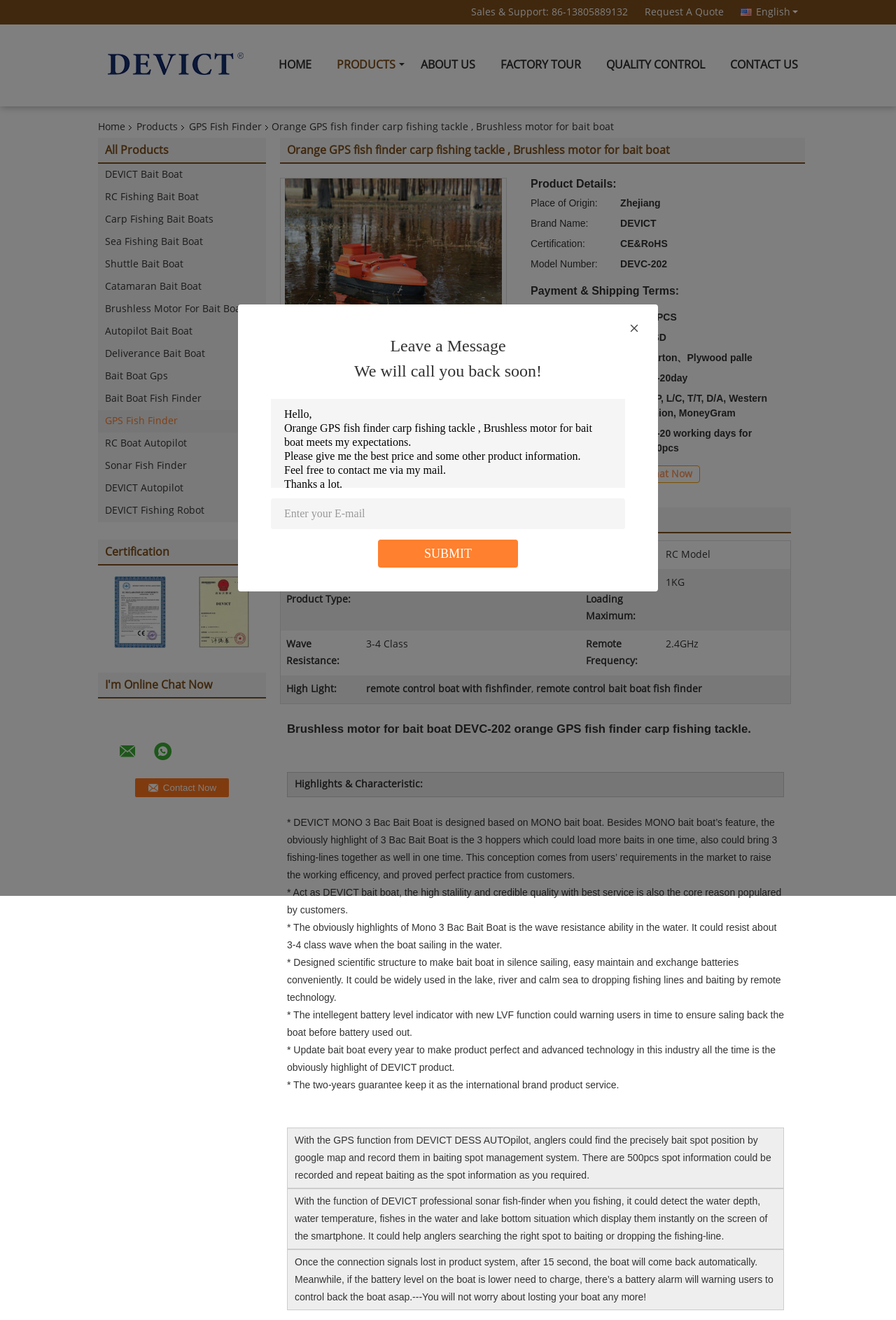Using the element description Brushless Motor For Bait Boat, predict the bounding box coordinates for the UI element. Provide the coordinates in (top-left x, top-left y, bottom-right x, bottom-right y) format with values ranging from 0 to 1.

[0.109, 0.226, 0.297, 0.243]